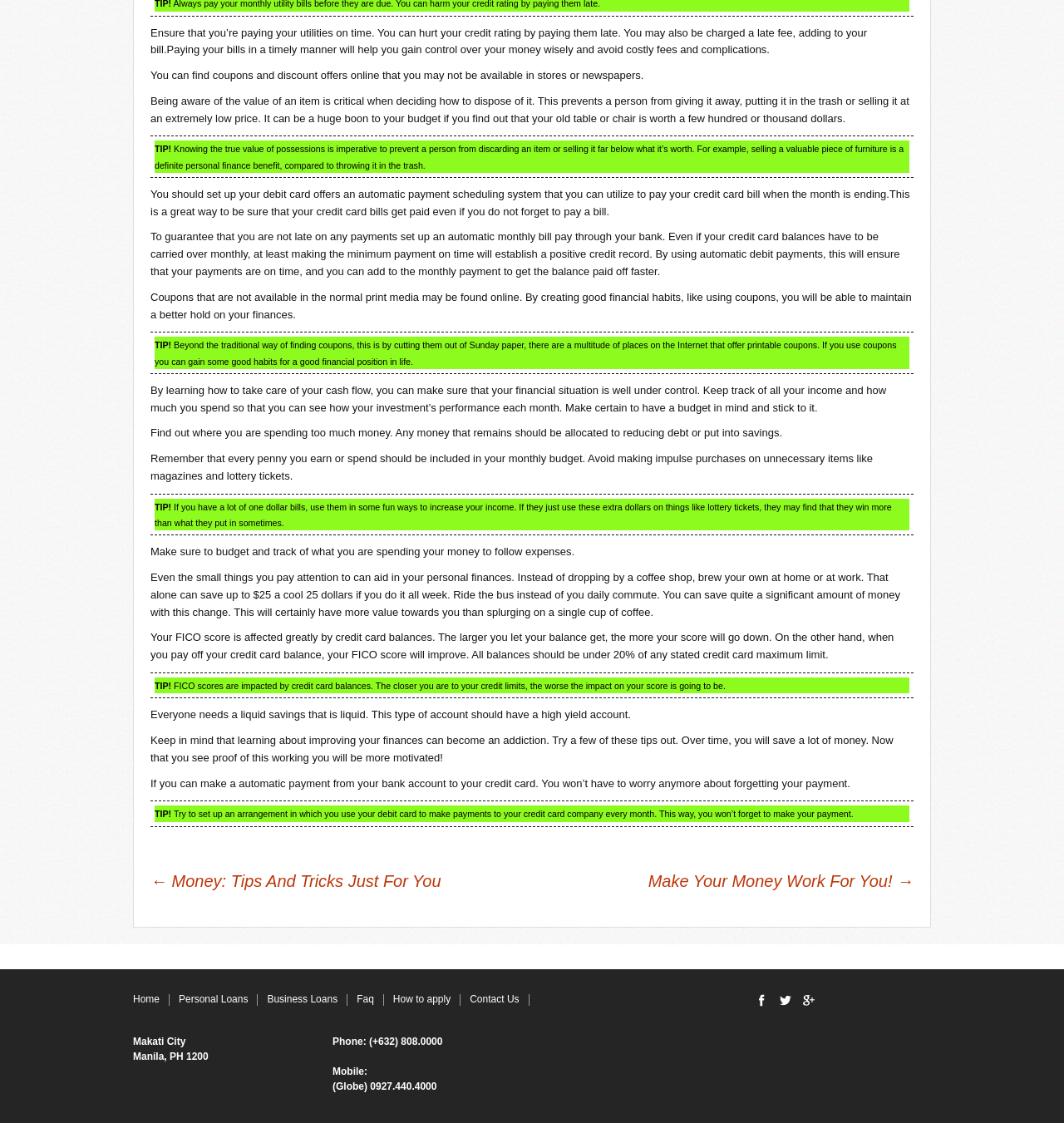Please provide a brief answer to the question using only one word or phrase: 
What is the benefit of using coupons?

To maintain a better hold on finances